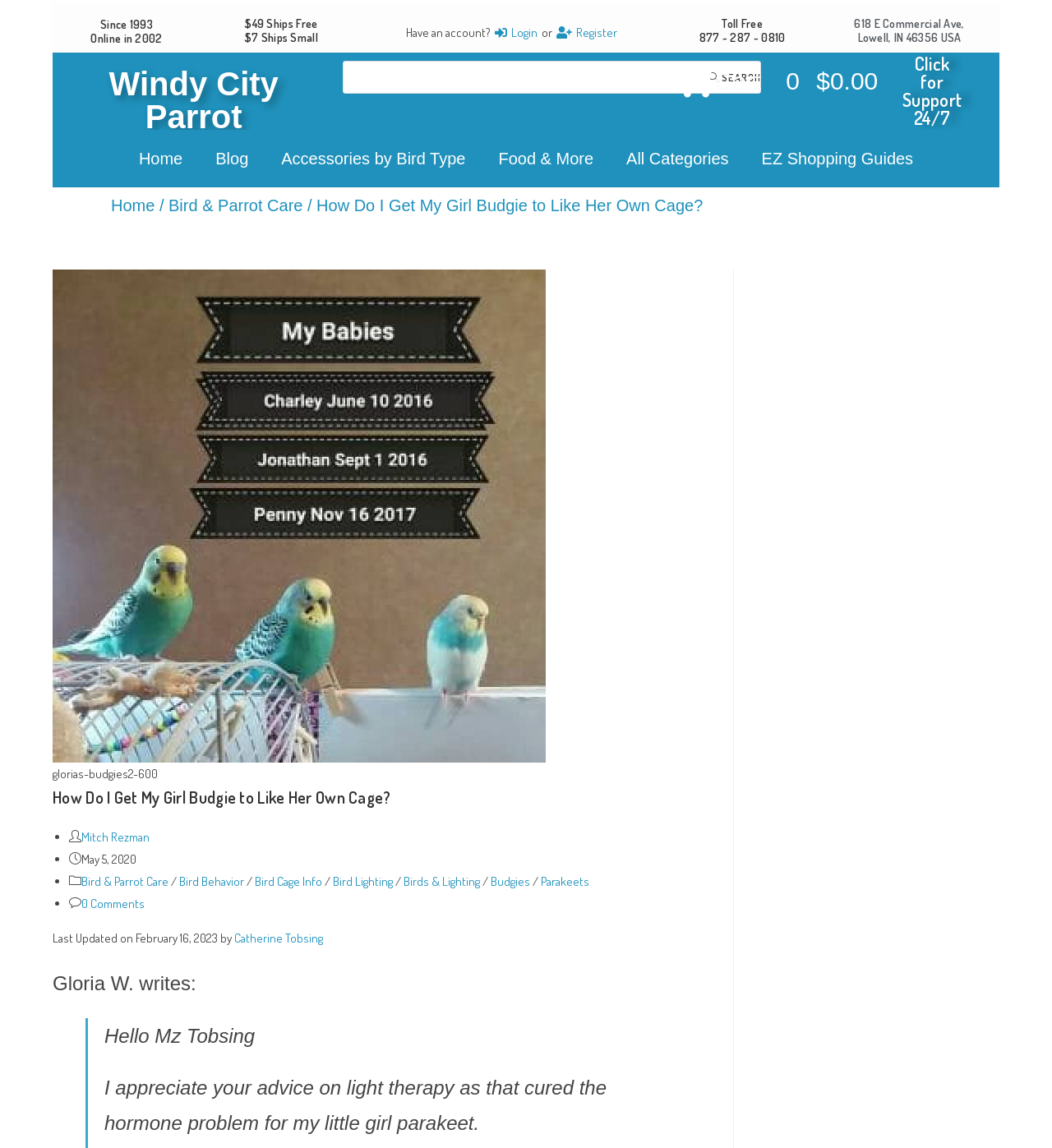Kindly determine the bounding box coordinates for the clickable area to achieve the given instruction: "contact support".

[0.858, 0.045, 0.914, 0.113]